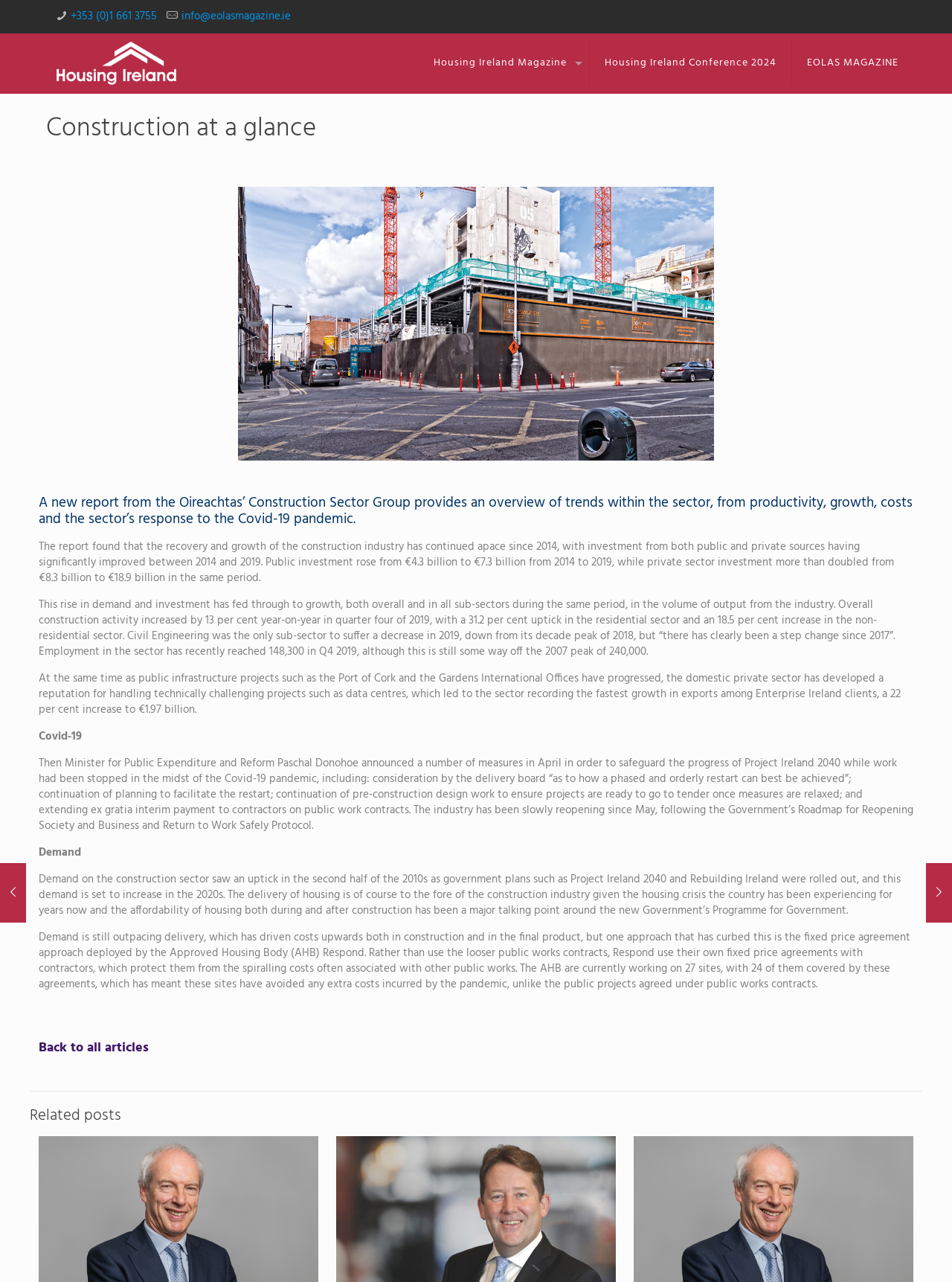Can you look at the image and give a comprehensive answer to the question:
What is the increase in private sector investment from 2014 to 2019?

I read the static text on the webpage and found a sentence that mentions the private sector investment increased from €8.3 billion to €18.9 billion from 2014 to 2019.